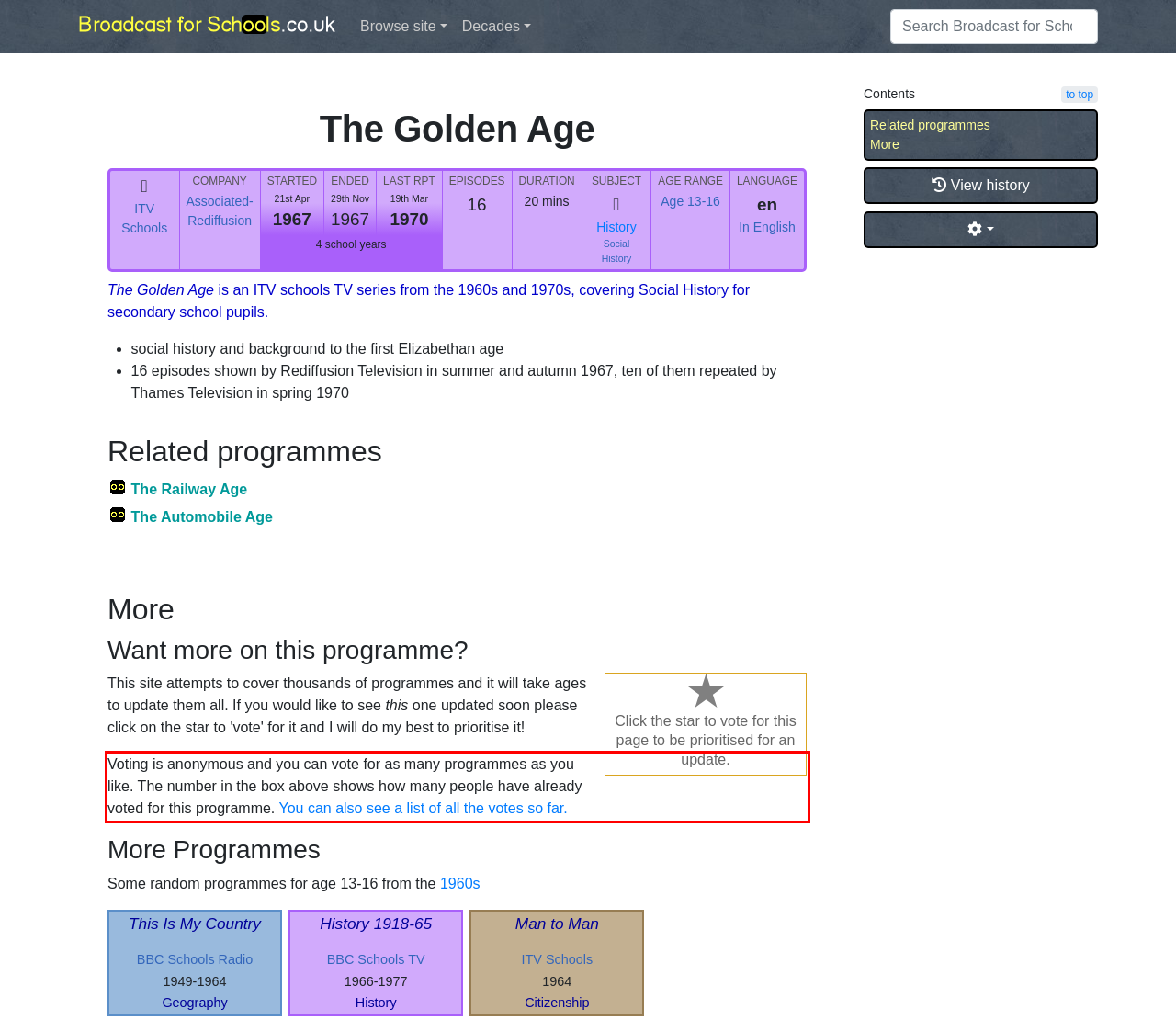Look at the webpage screenshot and recognize the text inside the red bounding box.

Voting is anonymous and you can vote for as many programmes as you like. The number in the box above shows how many people have already voted for this programme. You can also see a list of all the votes so far.